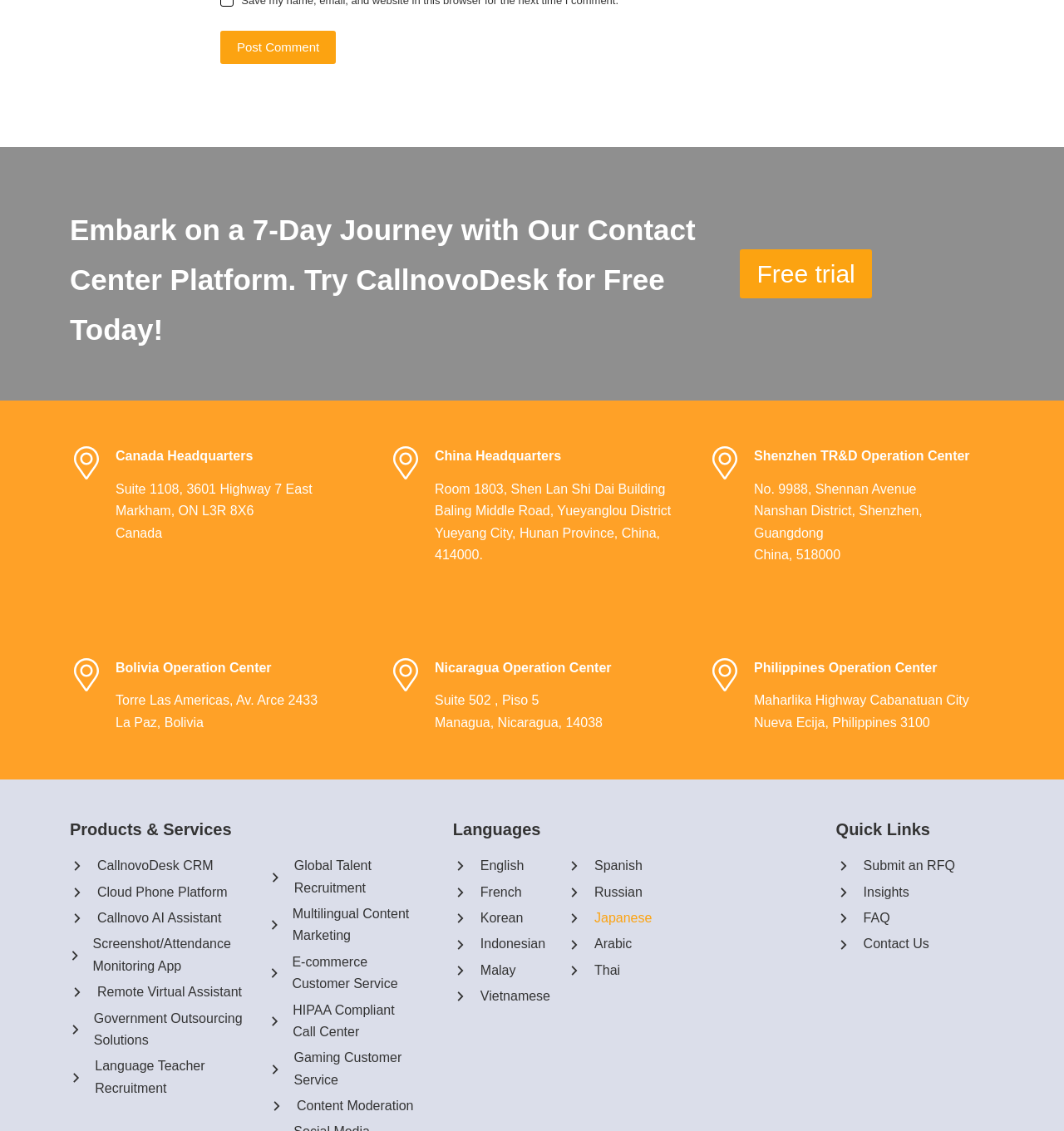Specify the bounding box coordinates of the area to click in order to execute this command: 'Explore the Philippines Operation Center'. The coordinates should consist of four float numbers ranging from 0 to 1, and should be formatted as [left, top, right, bottom].

[0.709, 0.582, 0.911, 0.599]